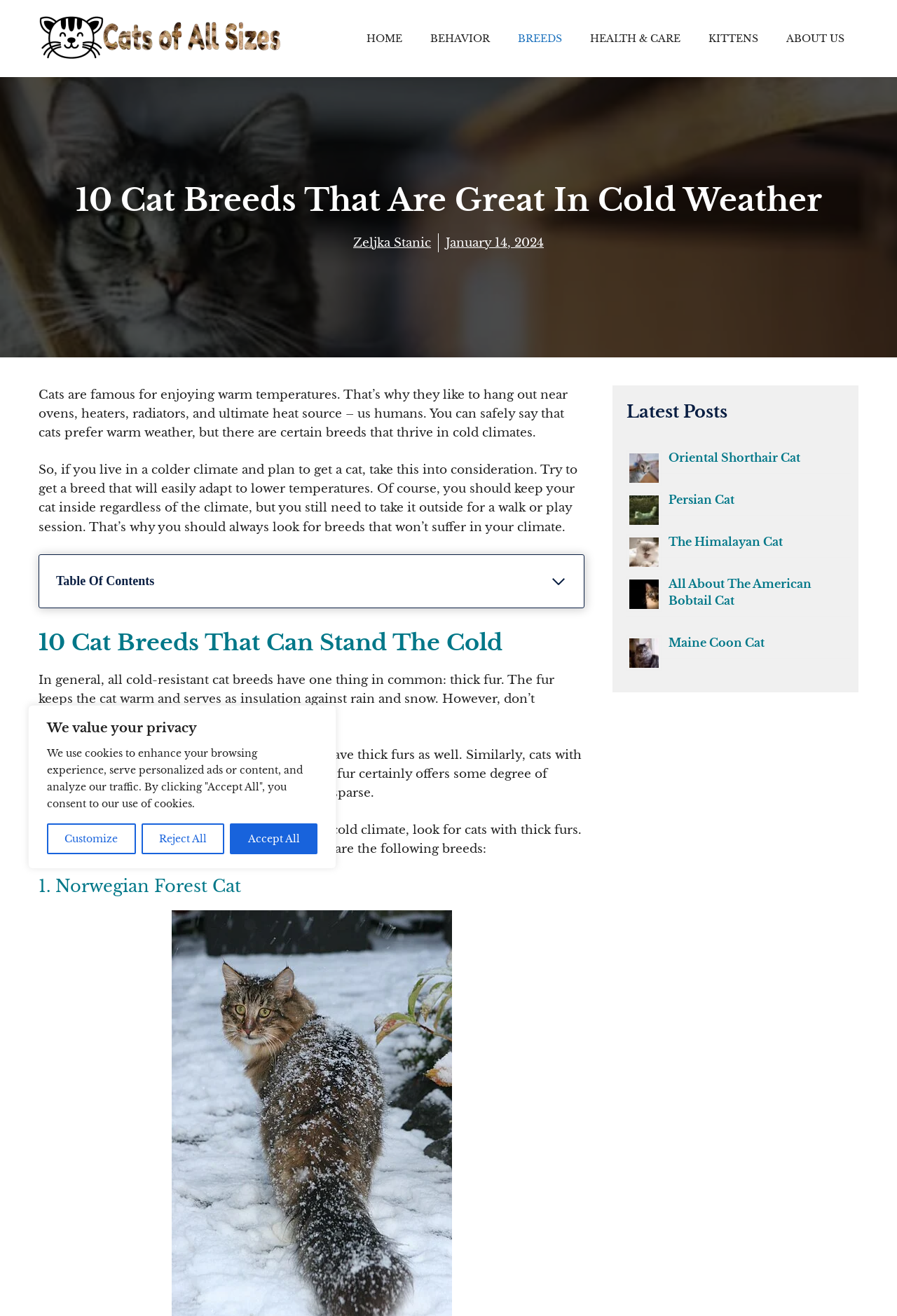What is the primary characteristic of cold-resistant cat breeds?
Please provide a detailed and thorough answer to the question.

According to the article, all cold-resistant cat breeds have one thing in common: thick fur. This is mentioned in the section '10 Cat Breeds That Can Stand The Cold', where it is explained that thick fur serves as insulation against rain and snow, keeping the cat warm.